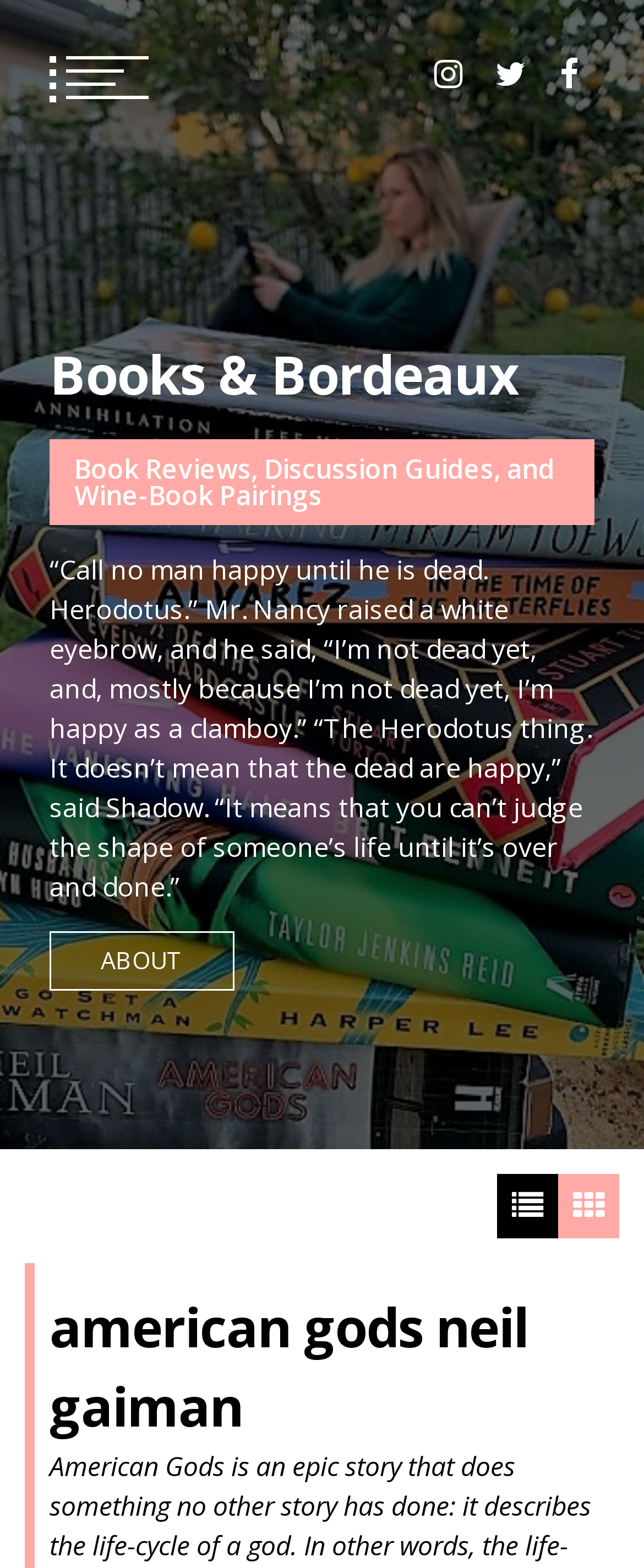Can you extract the primary headline text from the webpage?

Books & Bordeaux